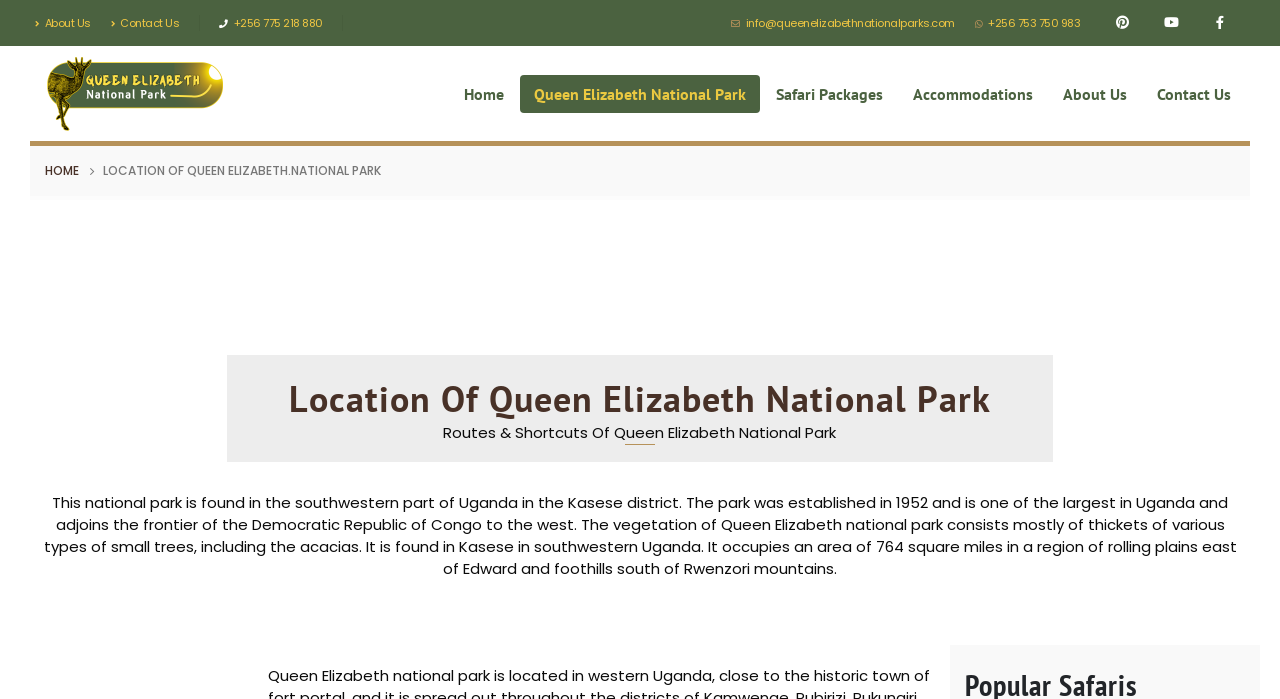Please specify the bounding box coordinates in the format (top-left x, top-left y, bottom-right x, bottom-right y), with values ranging from 0 to 1. Identify the bounding box for the UI component described as follows: About Us

[0.027, 0.006, 0.079, 0.06]